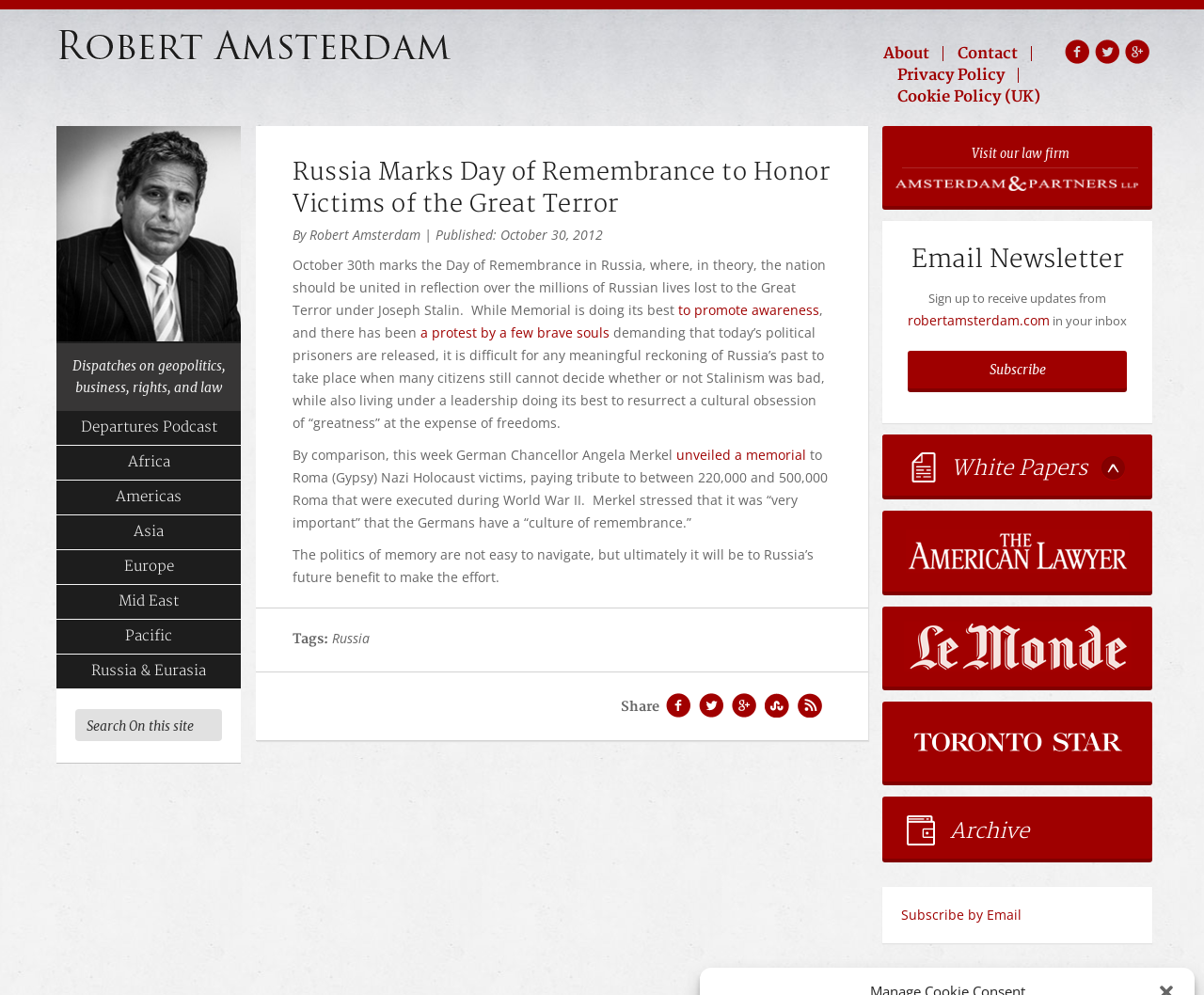What is the purpose of the search box?
Using the image as a reference, give a one-word or short phrase answer.

To search on this site